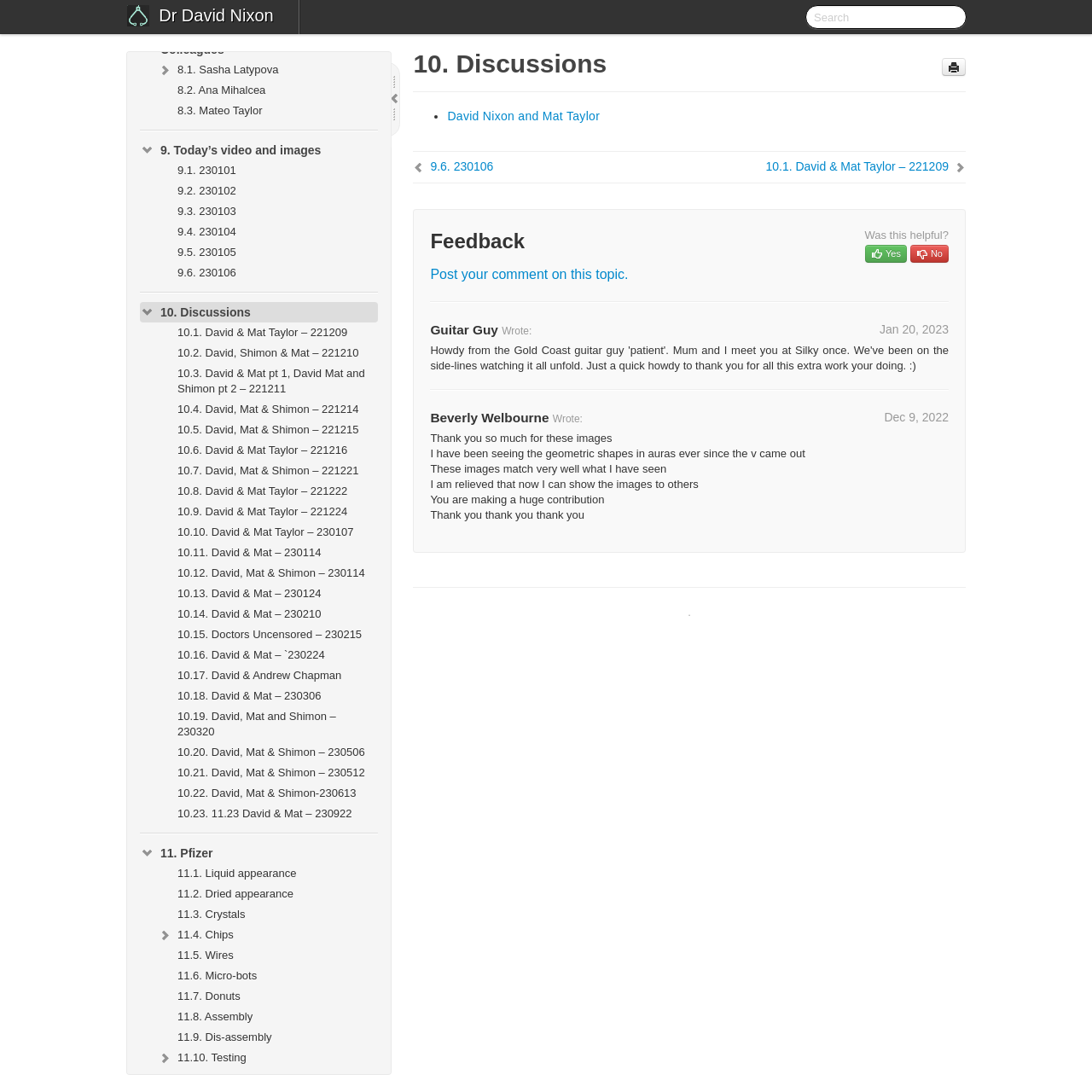Please find the bounding box coordinates of the element that must be clicked to perform the given instruction: "Check the 'Recent Posts'". The coordinates should be four float numbers from 0 to 1, i.e., [left, top, right, bottom].

None